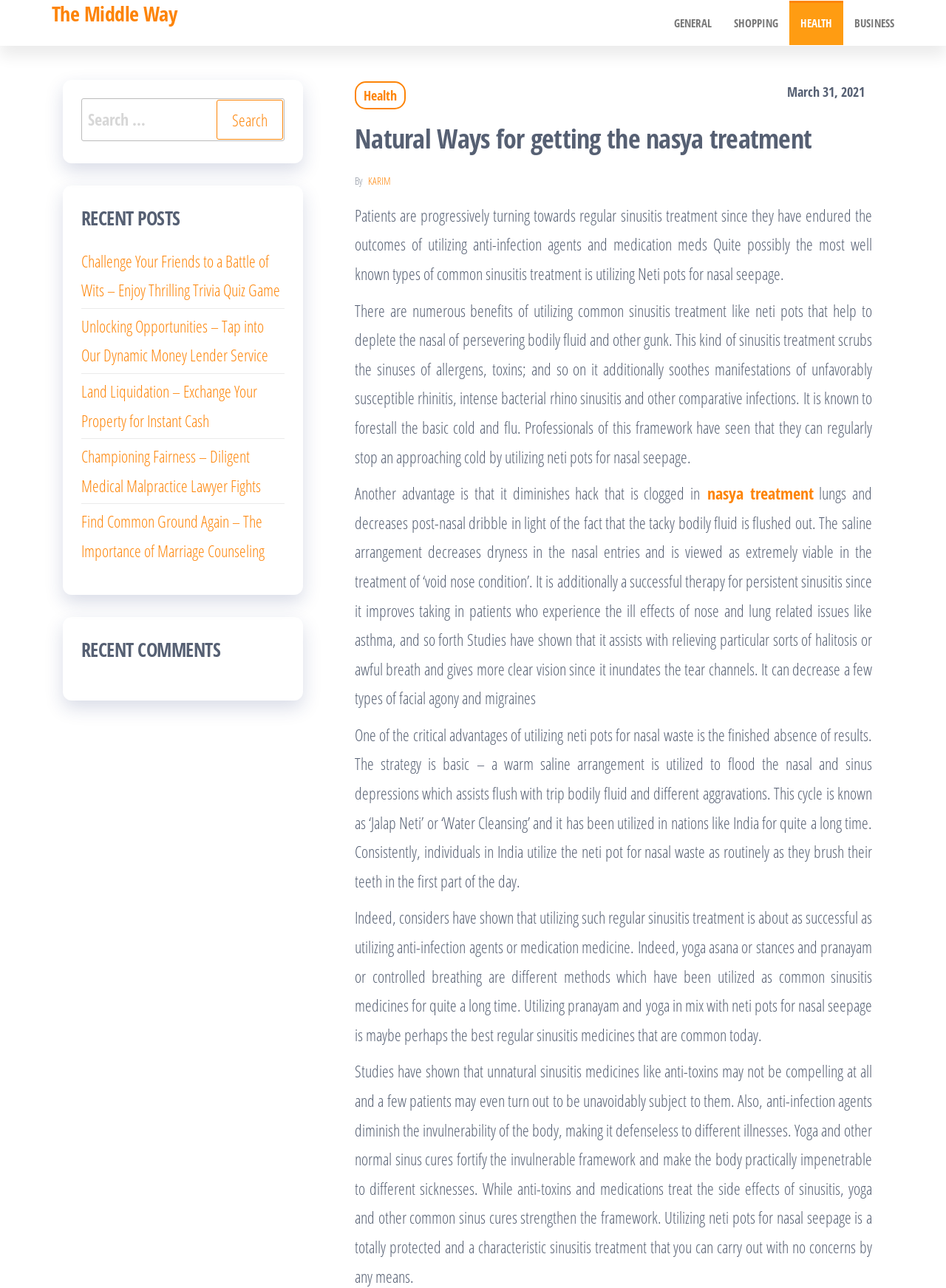Please determine the bounding box coordinates of the section I need to click to accomplish this instruction: "Search for something".

[0.086, 0.076, 0.301, 0.109]